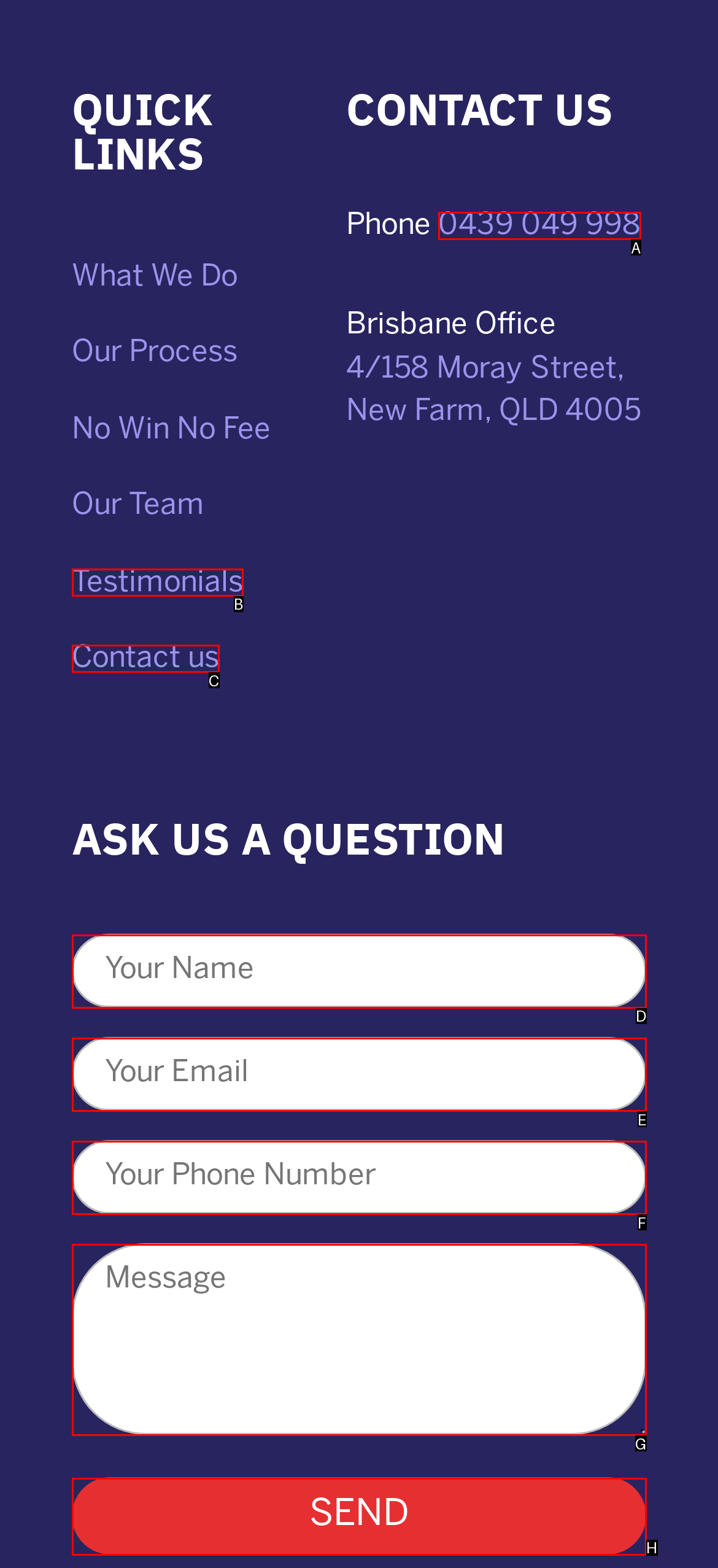What option should you select to complete this task: Enter your name? Indicate your answer by providing the letter only.

D